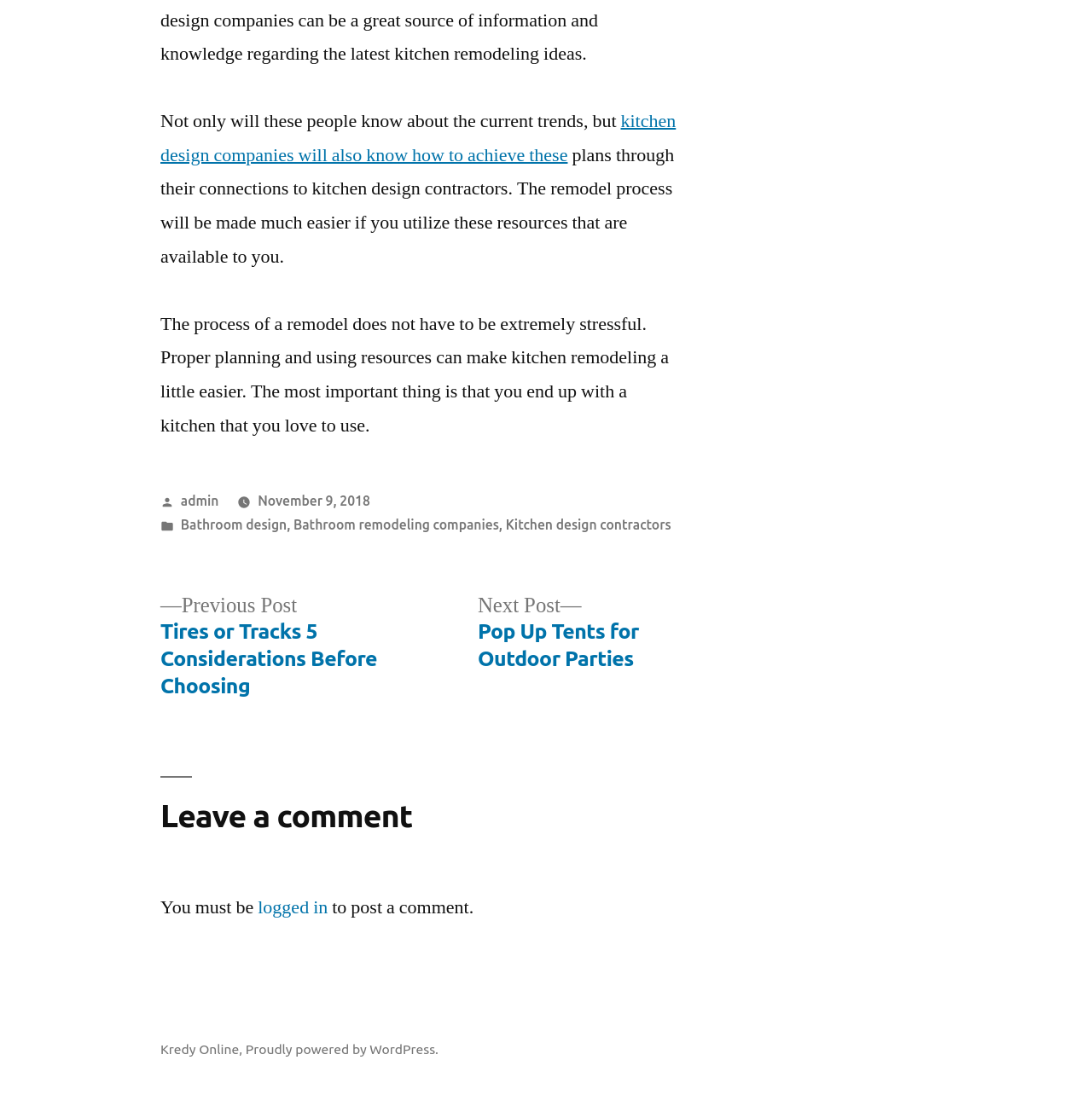Find the bounding box of the UI element described as: "Proudly powered by WordPress.". The bounding box coordinates should be given as four float values between 0 and 1, i.e., [left, top, right, bottom].

[0.225, 0.932, 0.402, 0.945]